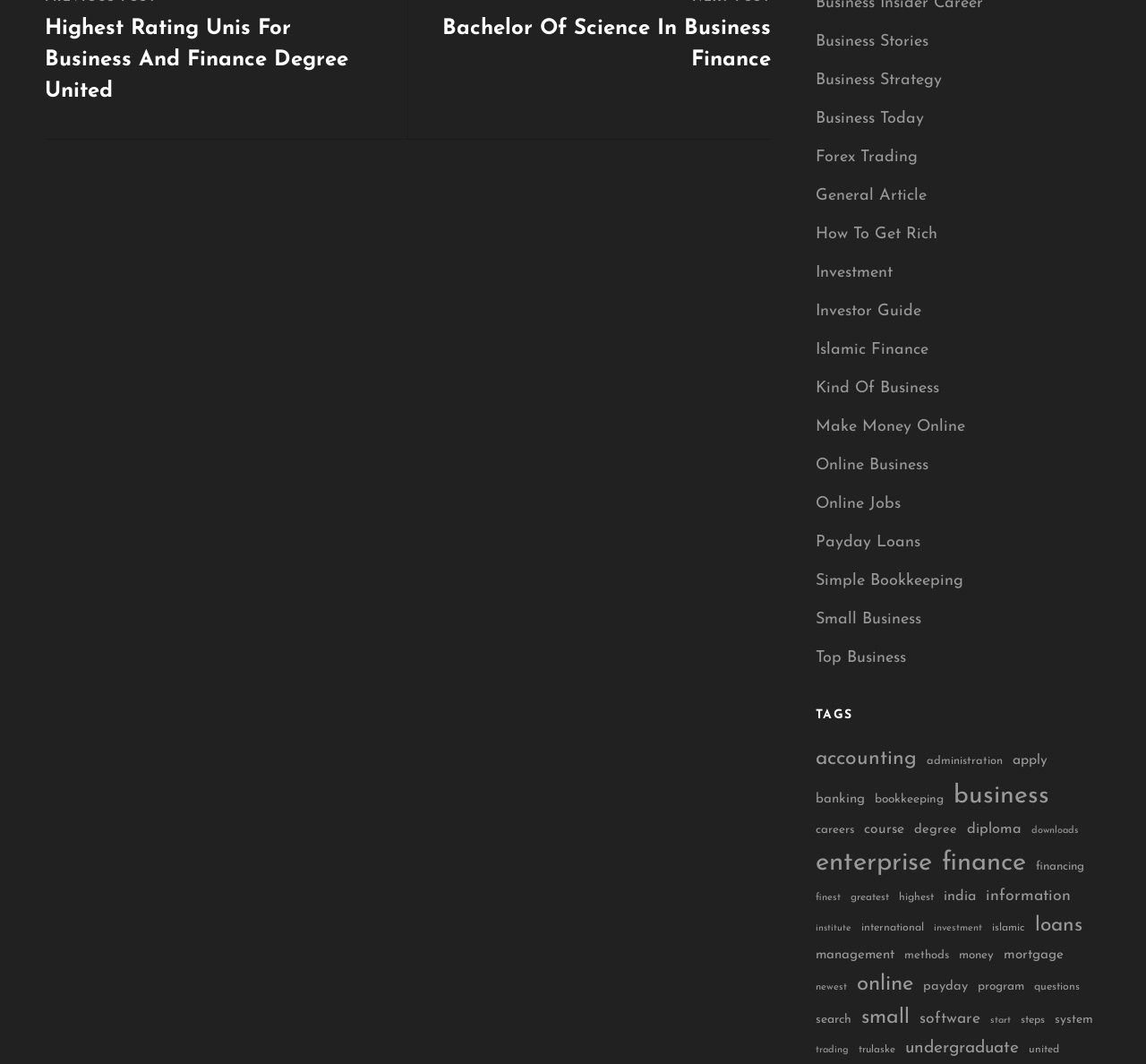Please reply to the following question using a single word or phrase: 
What is the purpose of the TAGS section?

To provide related topics